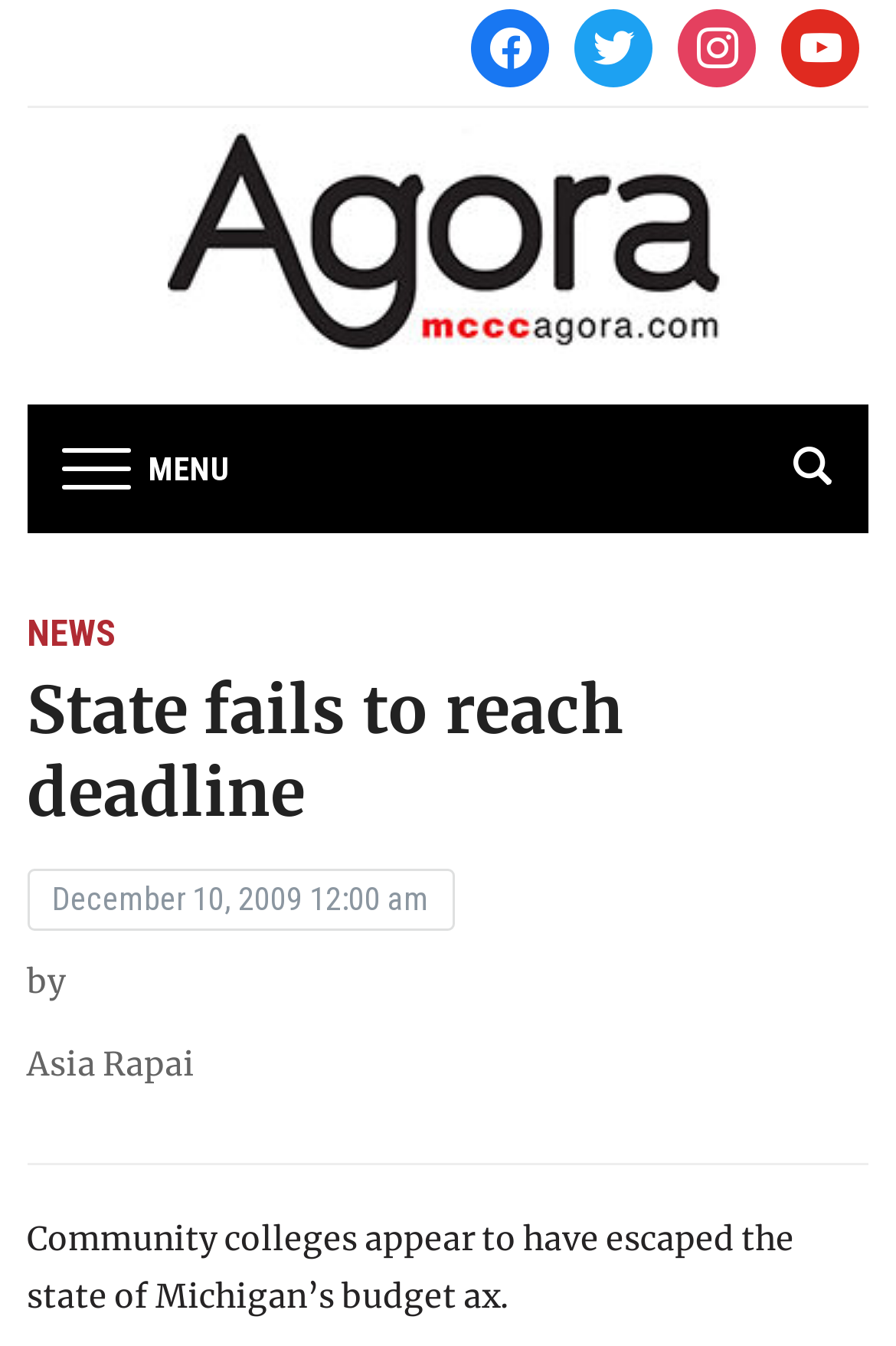Refer to the image and provide a thorough answer to this question:
What is the author of the article?

I found the author's name by looking at the text below the article's title and time, which says 'by Asia Rapai'.